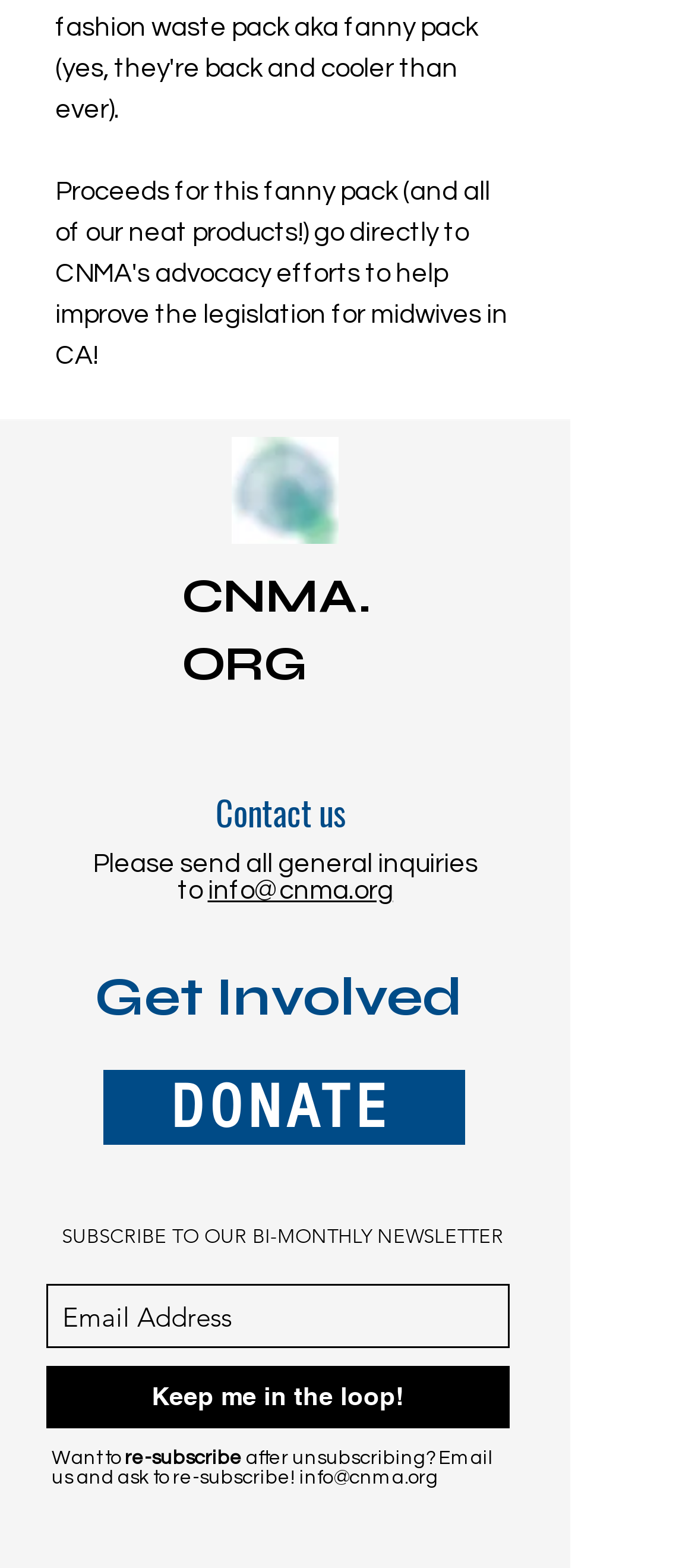What is the email address to contact for re-subscription?
Examine the image closely and answer the question with as much detail as possible.

The email address is obtained from the link element 'info@cnma.org' which has a bounding box coordinate of [0.431, 0.936, 0.631, 0.949] and is mentioned in the context of re-subscription.